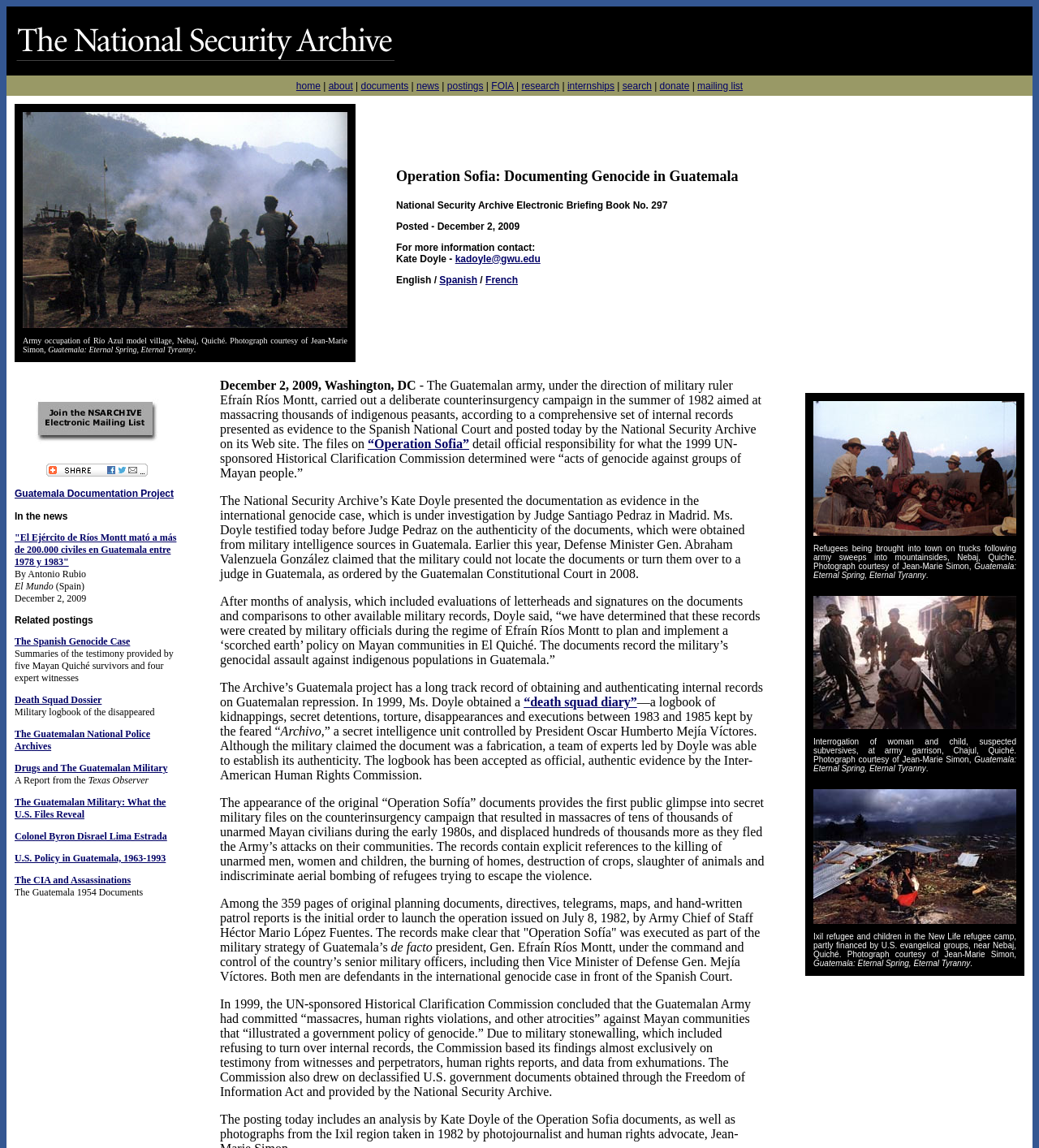Locate the bounding box coordinates of the area that needs to be clicked to fulfill the following instruction: "click the 'home' link". The coordinates should be in the format of four float numbers between 0 and 1, namely [left, top, right, bottom].

[0.285, 0.07, 0.309, 0.08]